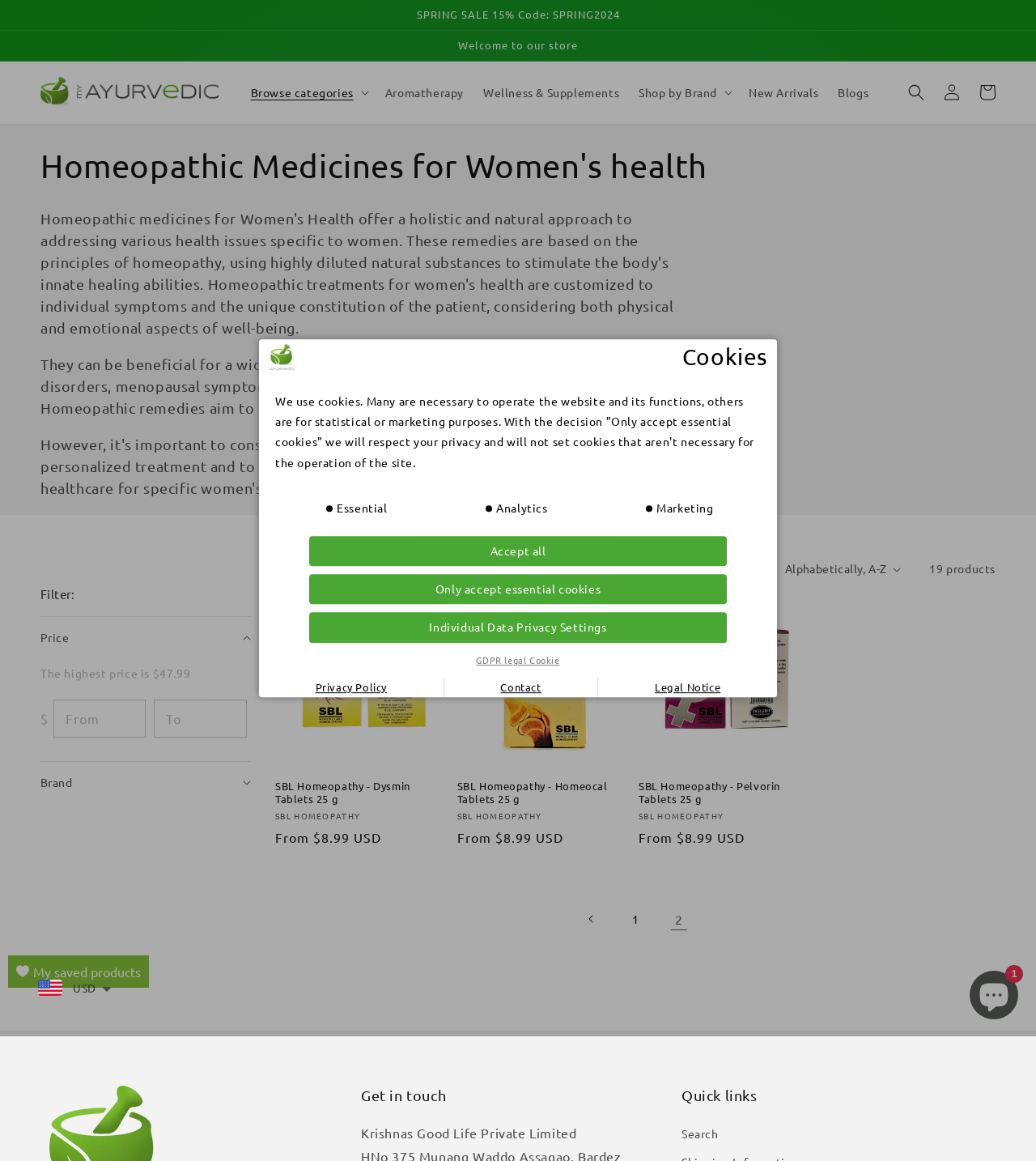Generate the text content of the main headline of the webpage.

Collection:
Homeopathic Medicines for Women's health